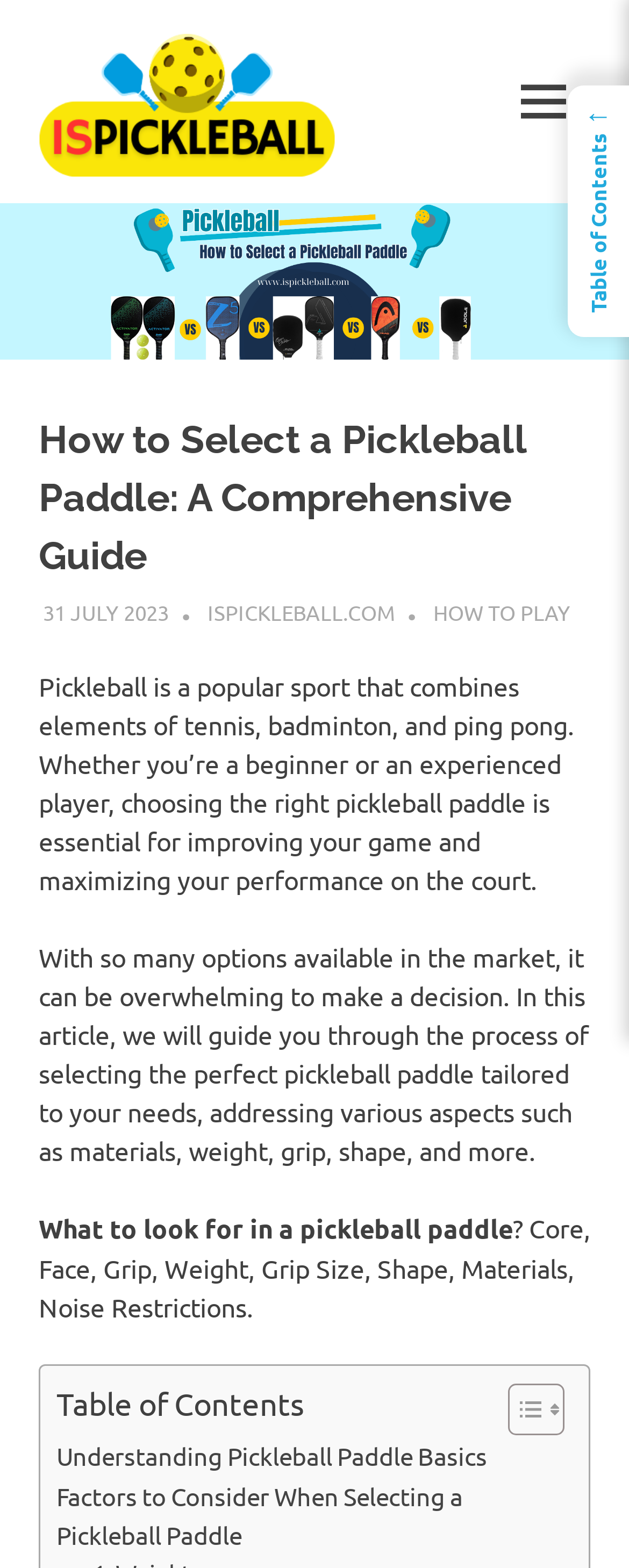What is the date of the article?
Answer the question in a detailed and comprehensive manner.

The date of the article can be found below the header, in the link '31 JULY 2023', which indicates when the article was published.